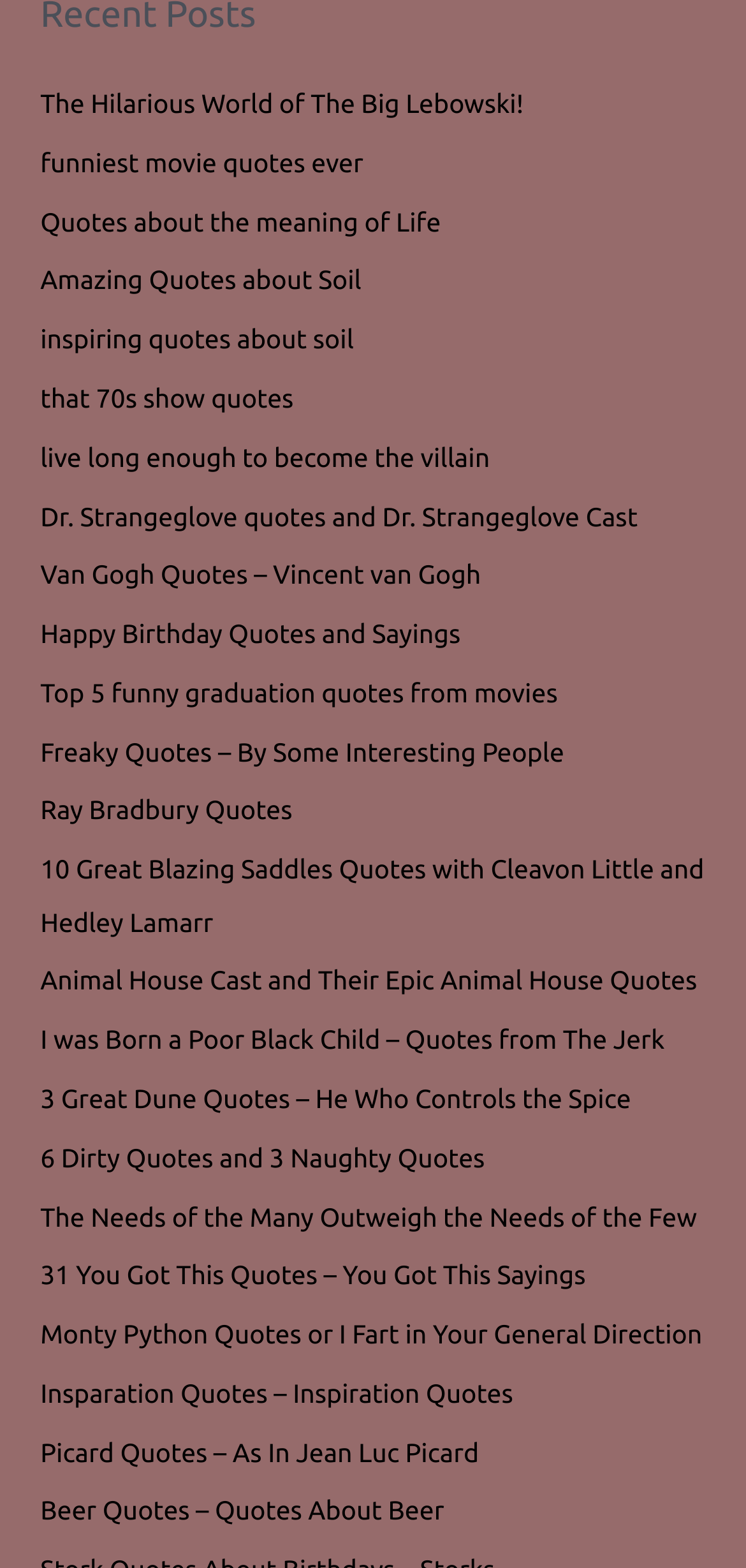Are there quotes from famous authors on this webpage?
From the screenshot, supply a one-word or short-phrase answer.

Yes